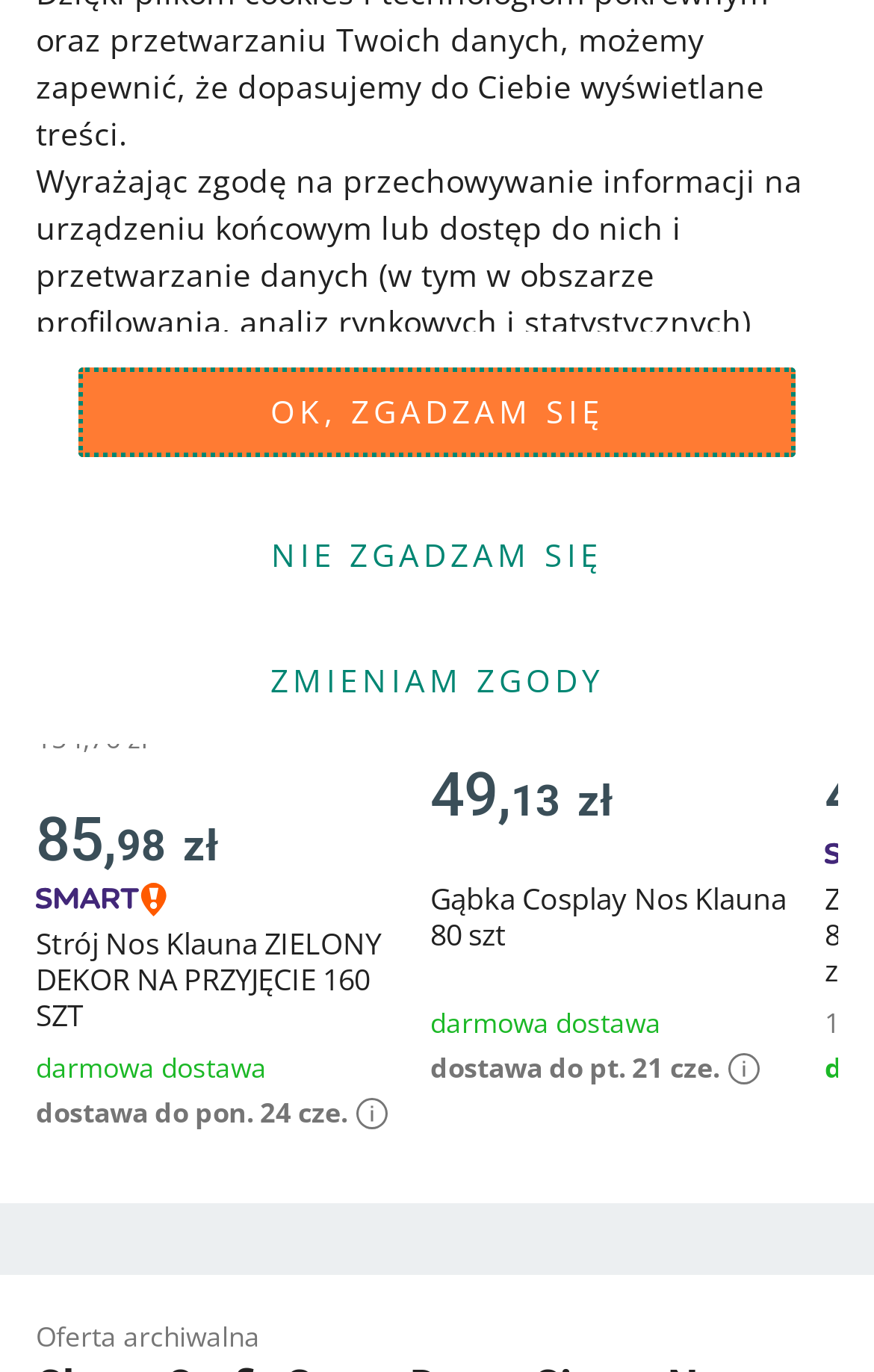Using the provided element description "Zmieniam zgody", determine the bounding box coordinates of the UI element.

[0.09, 0.464, 0.91, 0.529]